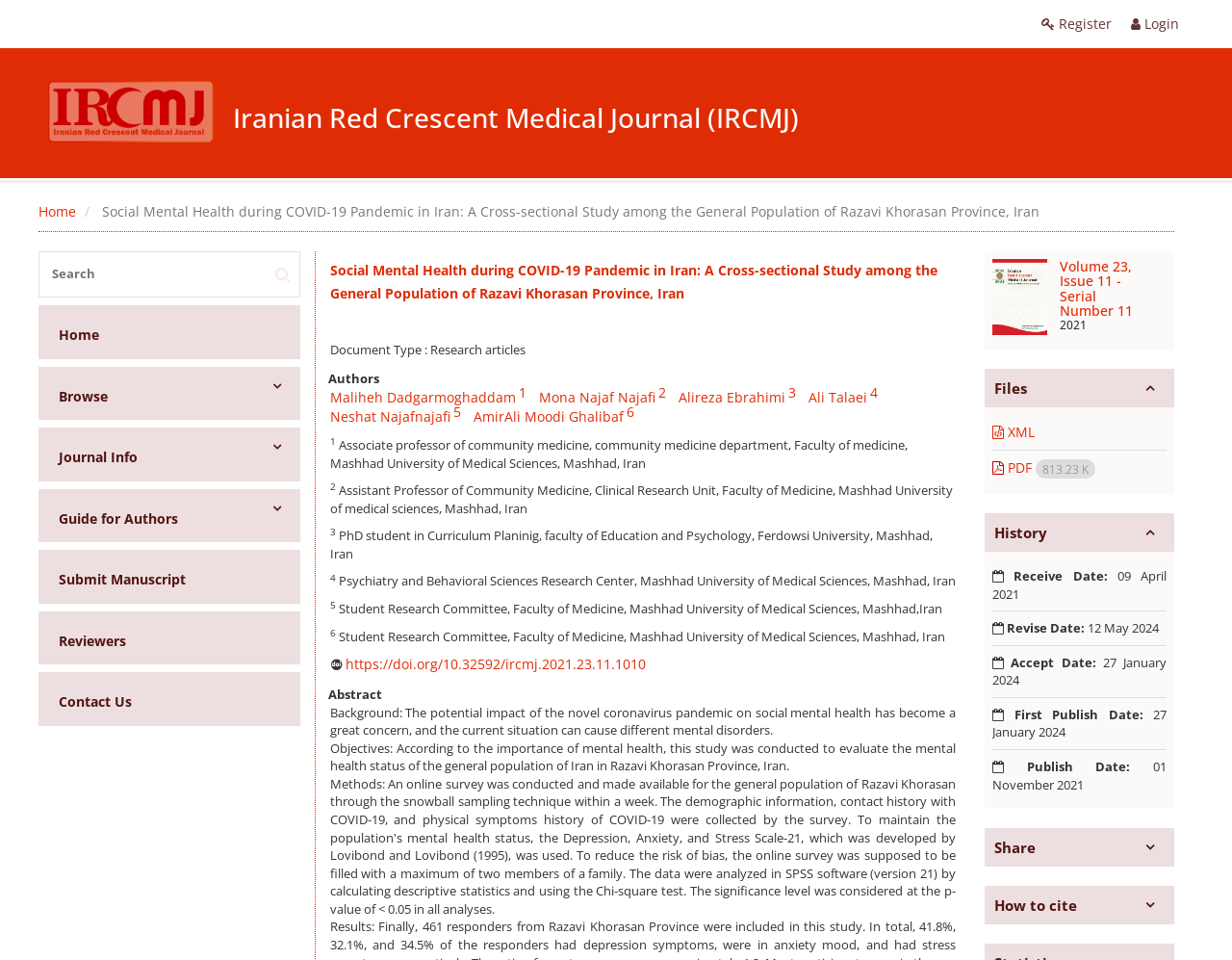What is the volume and issue number of the journal?
Please answer the question with as much detail and depth as you can.

I found the answer by looking at the section that displays the journal's volume and issue number, which is located below the journal's name and logo.